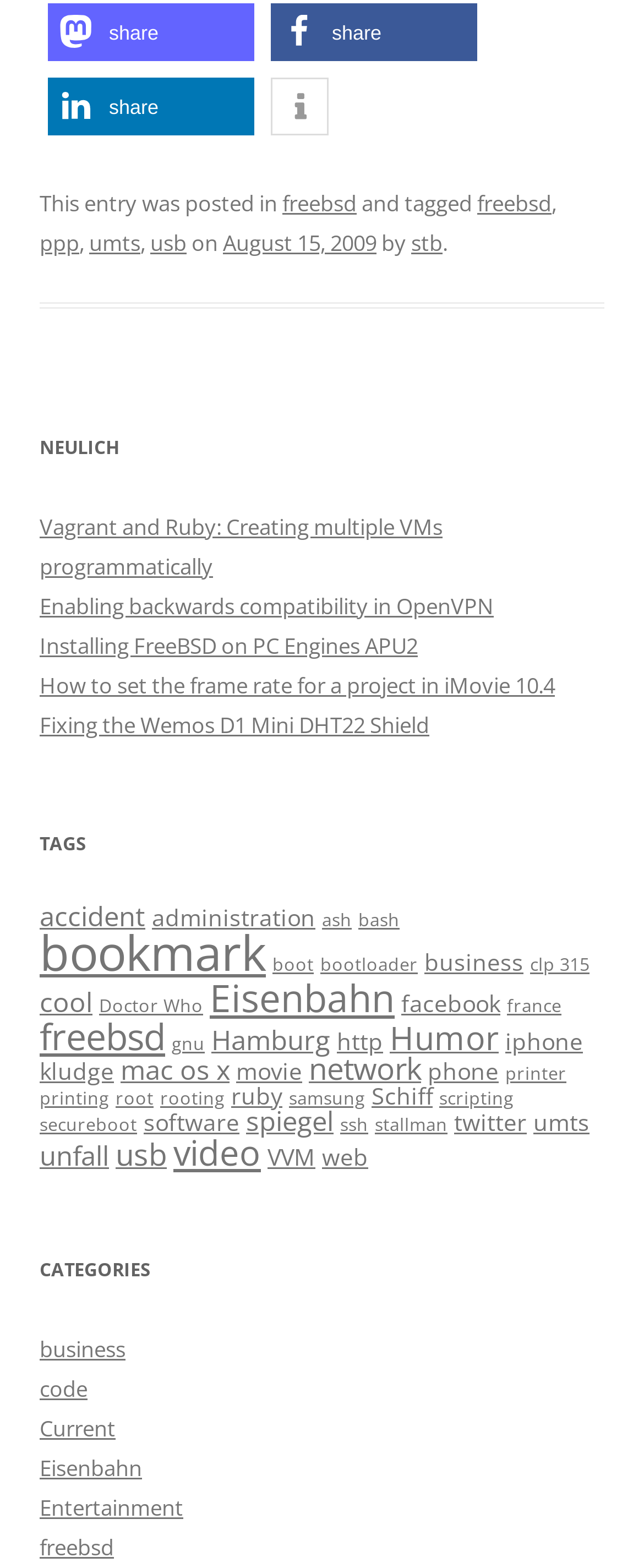How many links are in the TAGS section? Look at the image and give a one-word or short phrase answer.

43